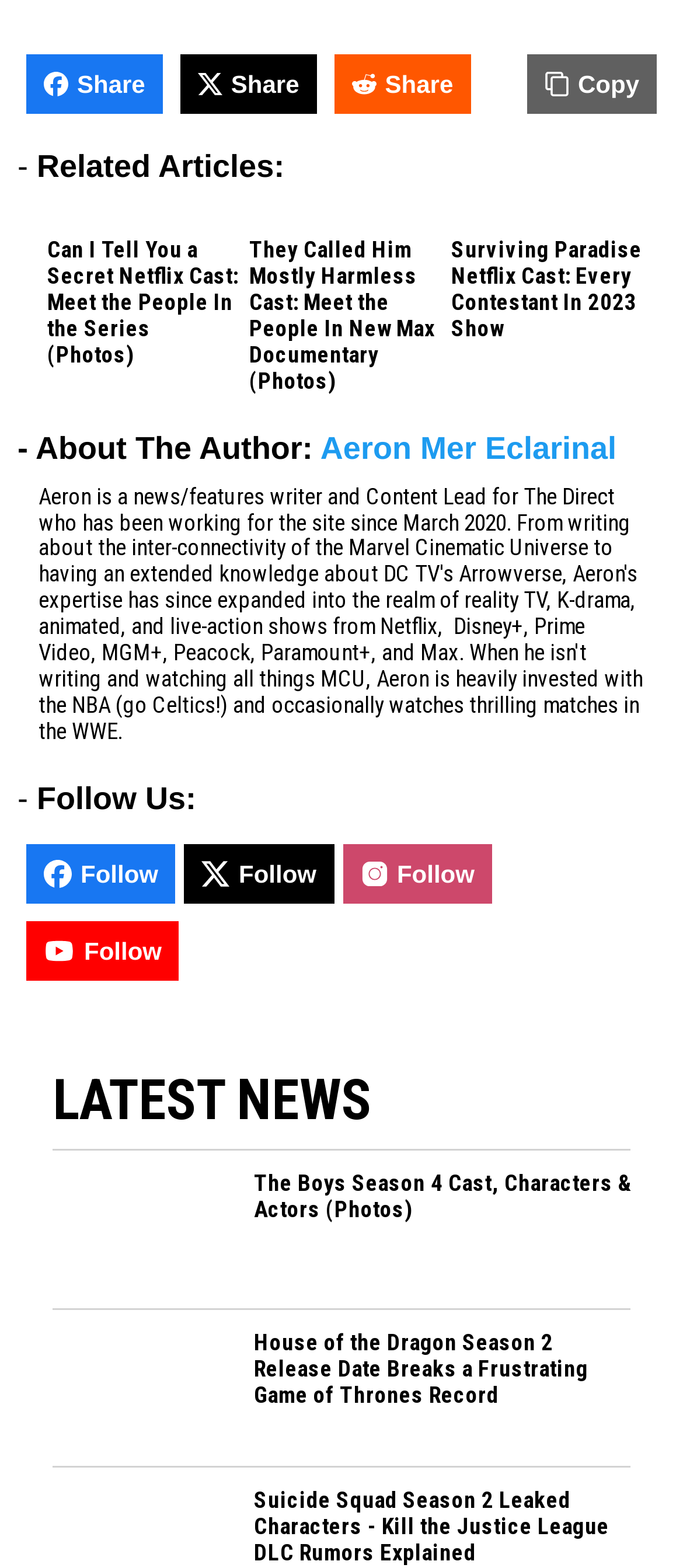Locate the bounding box coordinates of the clickable part needed for the task: "Copy".

[0.772, 0.035, 0.962, 0.072]